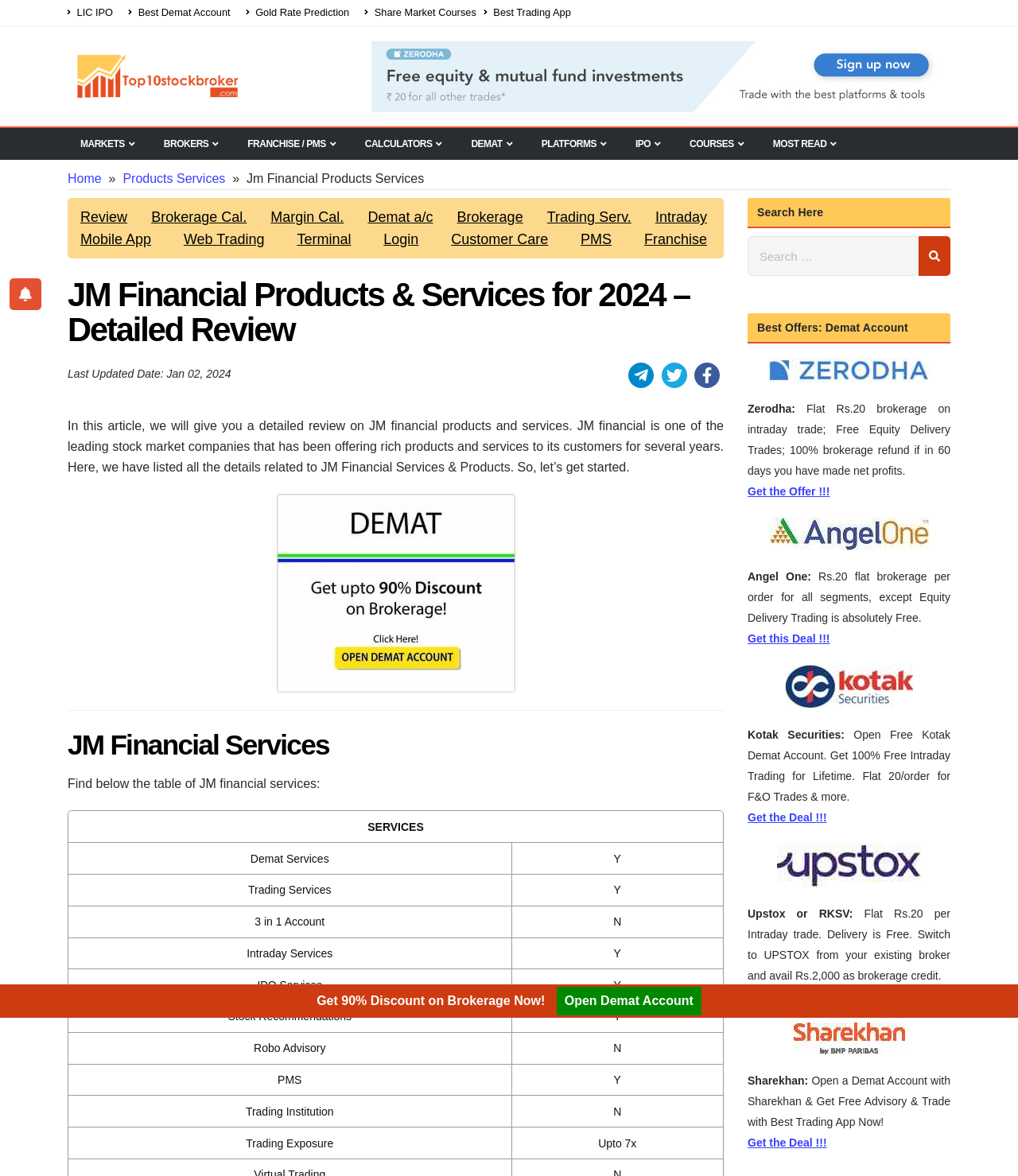Please identify the bounding box coordinates of where to click in order to follow the instruction: "Click on the 'Telegram' link".

[0.617, 0.309, 0.642, 0.33]